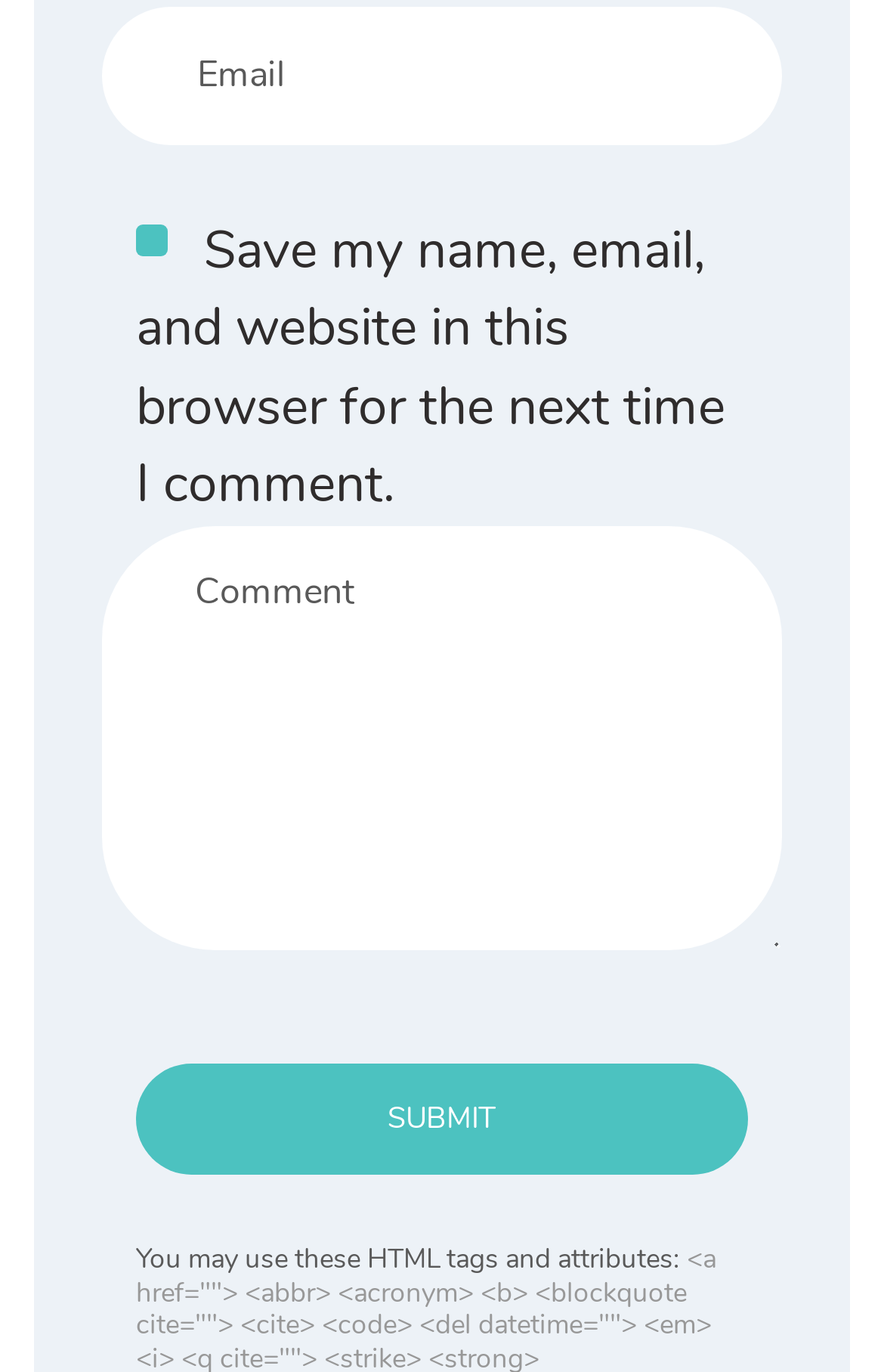Given the description "name="comment" placeholder="Comment"", provide the bounding box coordinates of the corresponding UI element.

[0.115, 0.383, 0.885, 0.692]